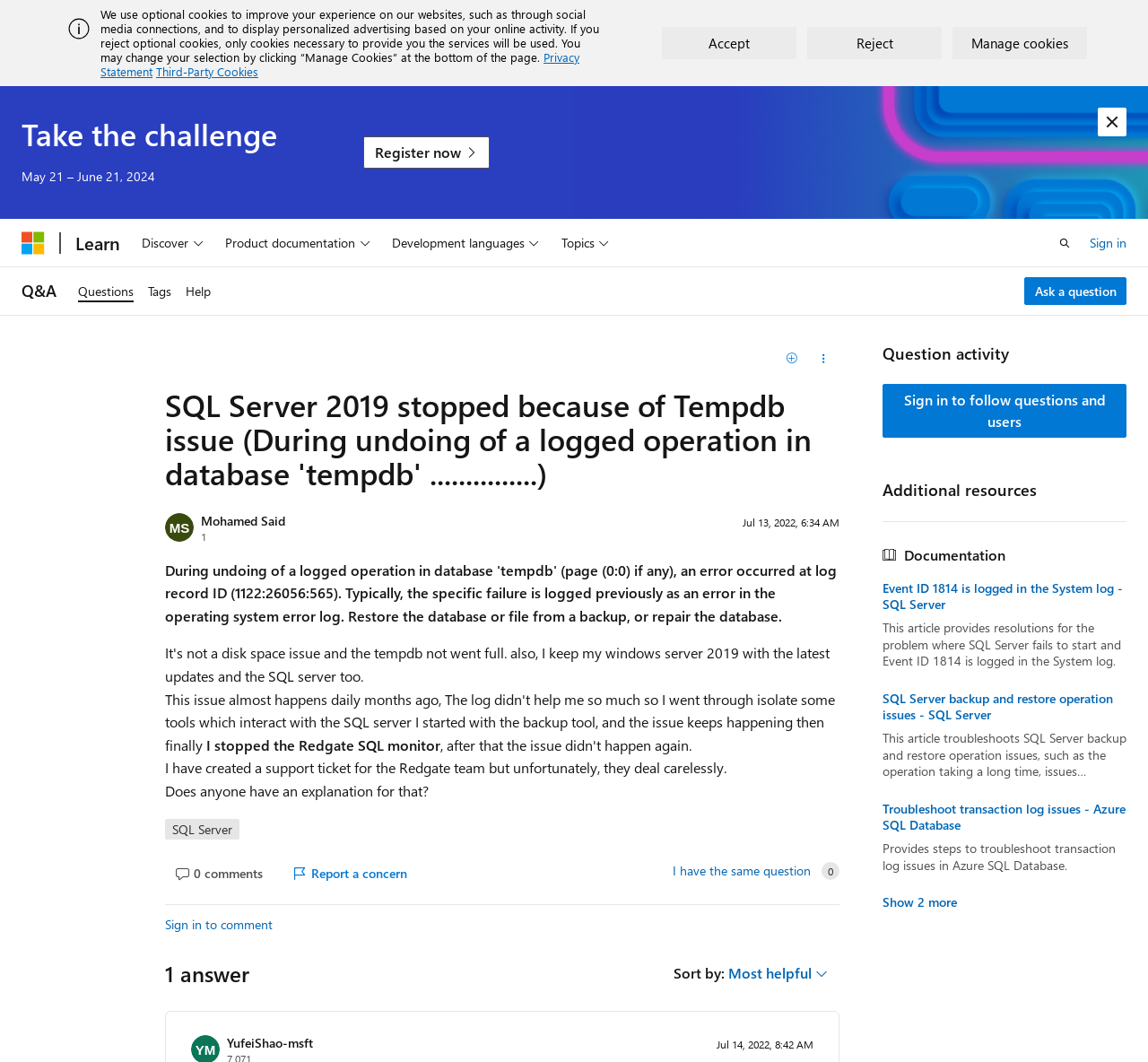Generate a comprehensive description of the contents of the webpage.

This webpage is a question and answer page on Microsoft Q&A, specifically discussing a SQL Server 2019 issue related to Tempdb. At the top, there is an alert box with an image and a message about optional cookies, along with buttons to accept, reject, or manage cookies. Below this, there is a heading "Take the challenge" with a registration link and a button to dismiss the alert.

On the left side, there is a navigation menu with links to Microsoft, Learn, and other resources. There is also a search button and a sign-in link. On the right side, there is a section with a question title, "SQL Server 2019 stopped because of Tempdb issue", and a description of the issue. Below this, there is information about the person who asked the question, including their reputation points and the date they asked the question.

The main content of the page is the question itself, which describes the issue and asks for an explanation. There are also buttons to report a concern, indicate that the user has the same question, and vote on the question. Below the question, there is a separator line, followed by a link to sign in to comment.

The page also displays one answer to the question, along with the name of the person who answered and the date they answered. There is a section for additional resources, including links to documentation and related articles. Finally, there is a button to show more resources.